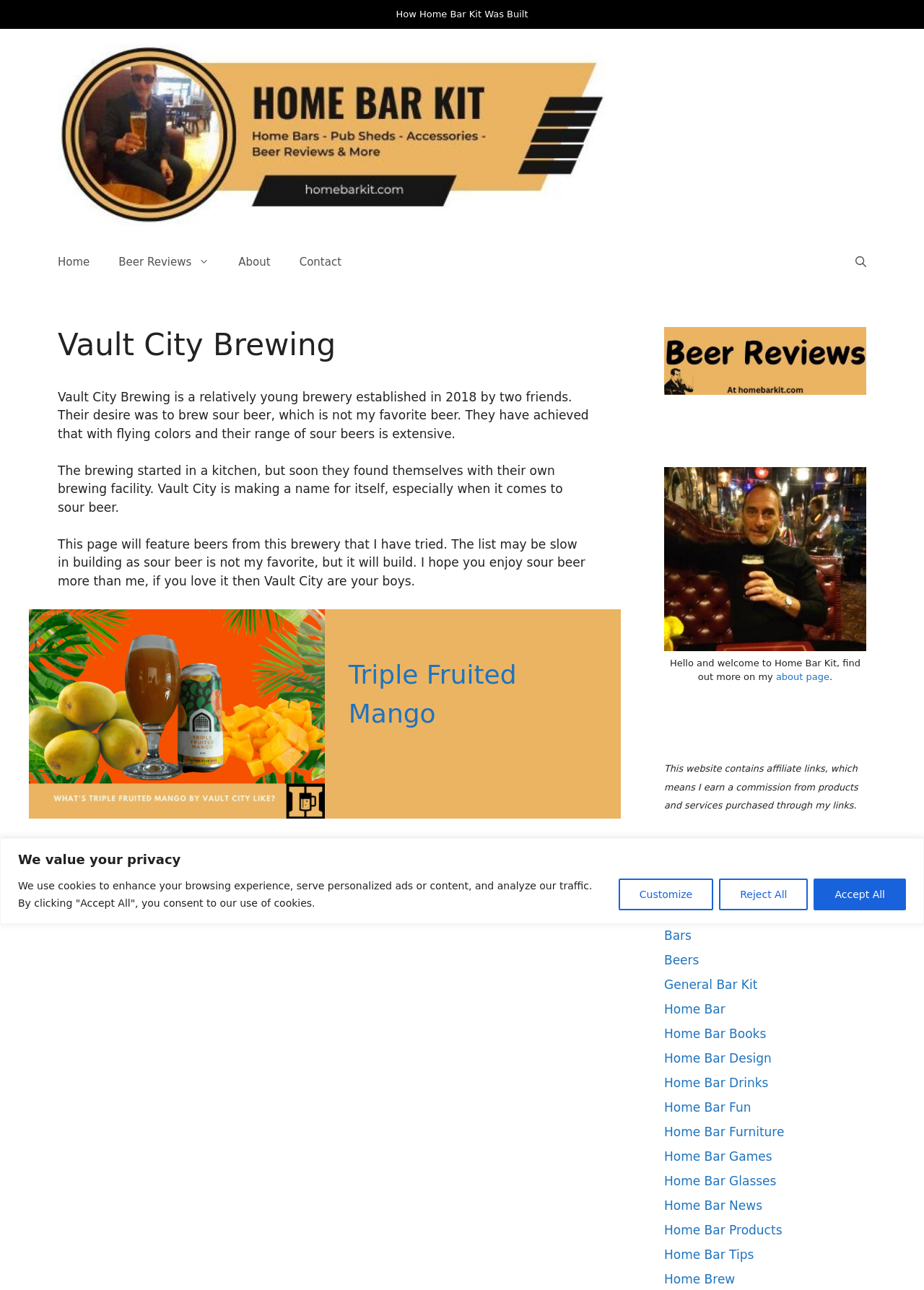Give the bounding box coordinates for the element described by: "Why HOQbank?".

None